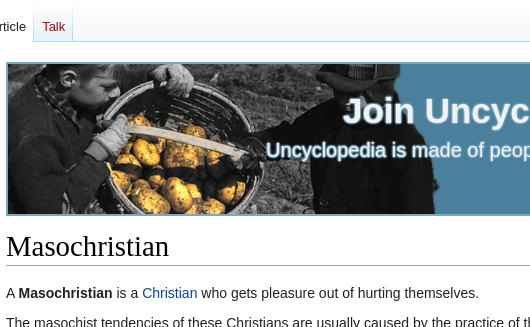What are the two children doing in the image?
Based on the image, respond with a single word or phrase.

Filling a basket with potatoes